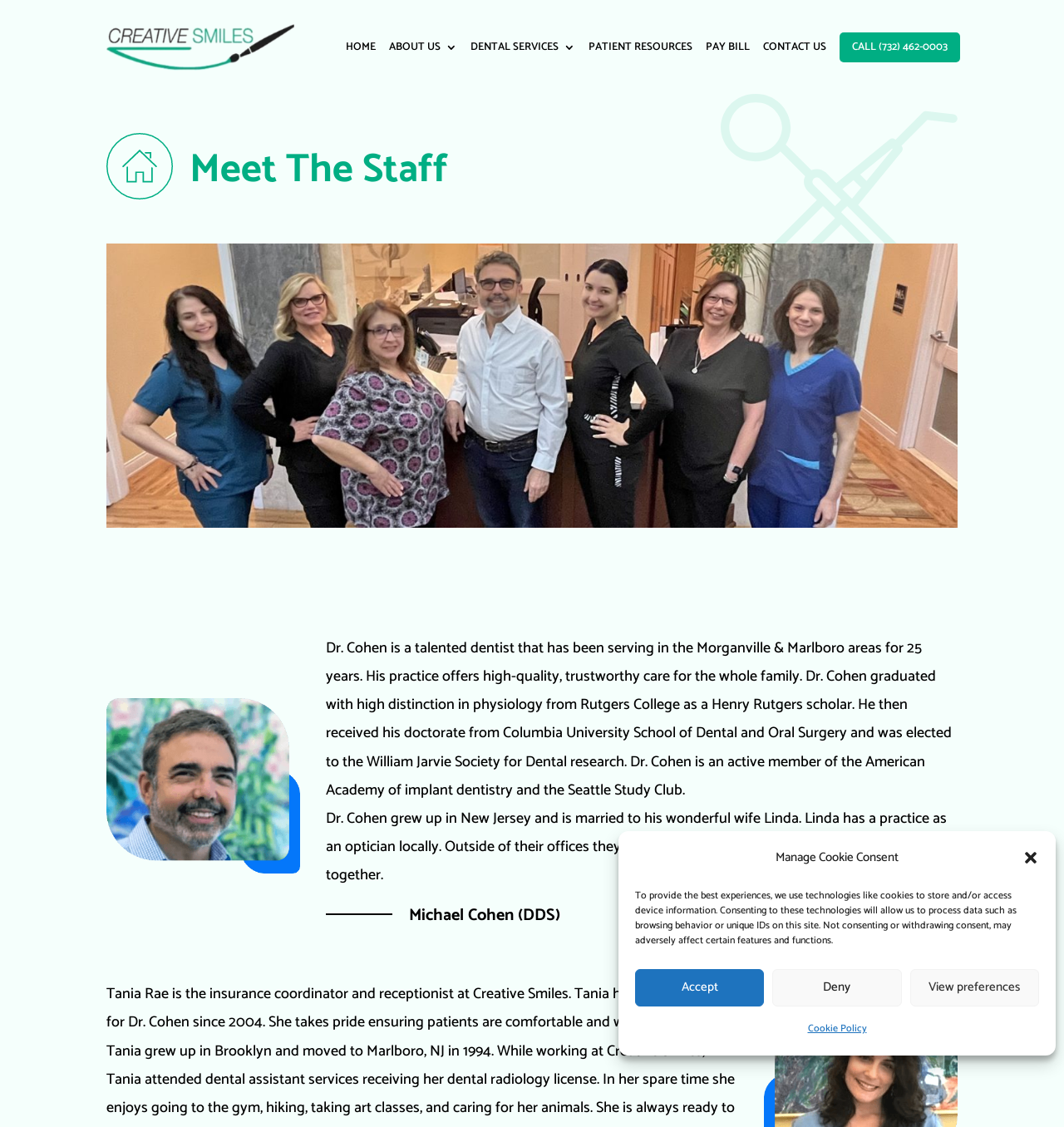Analyze the image and give a detailed response to the question:
What is the profession of Dr. Cohen?

Based on the webpage, Dr. Cohen is described as a talented dentist who has been serving in the Morganville & Marlboro areas for 25 years, and his practice offers high-quality, trustworthy care for the whole family.